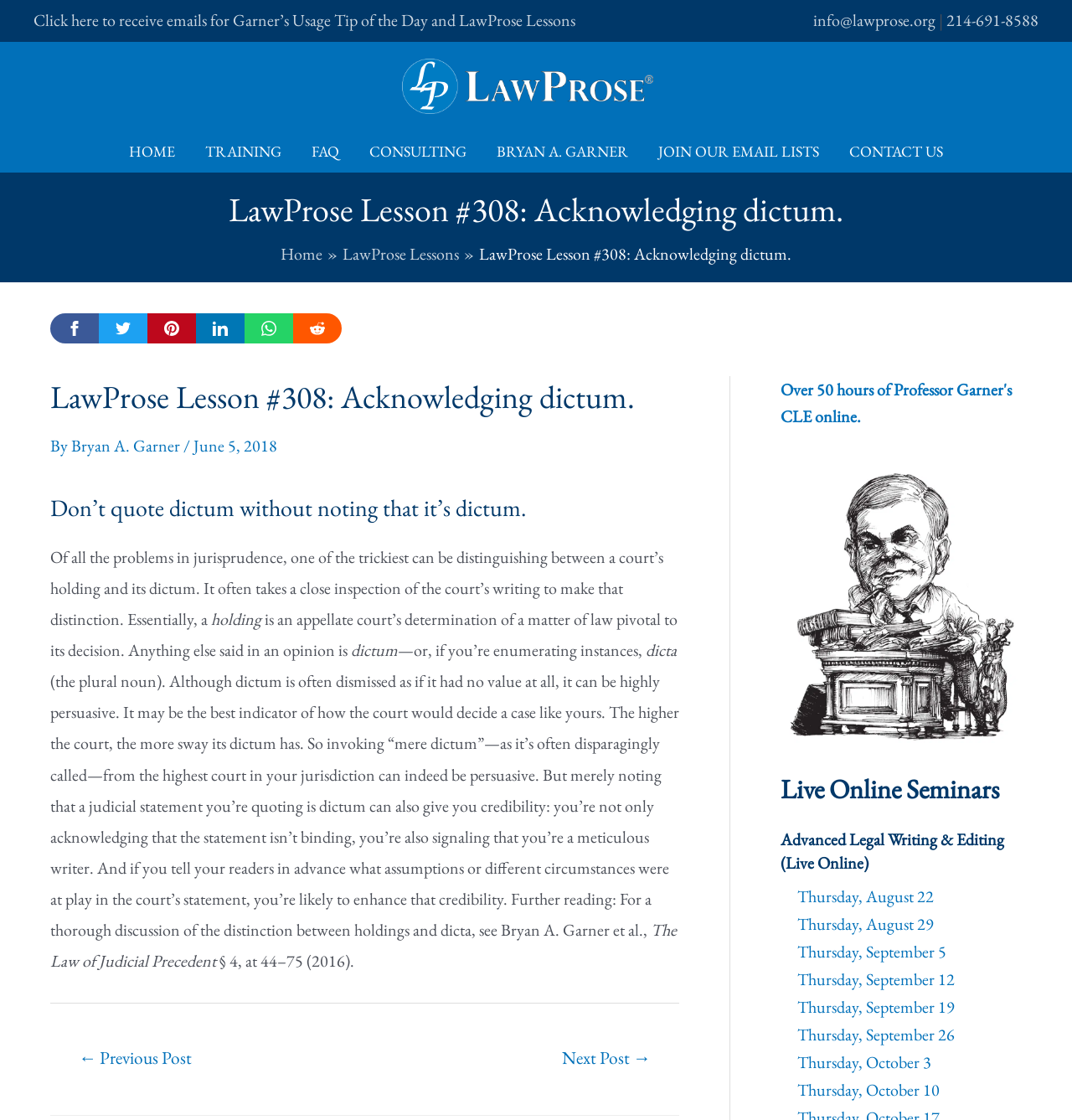What is the date of the article?
From the details in the image, answer the question comprehensively.

The date of the article can be found in the 'By' section of the article, which is located at the top of the article content. The date is written as 'June 5, 2018'.